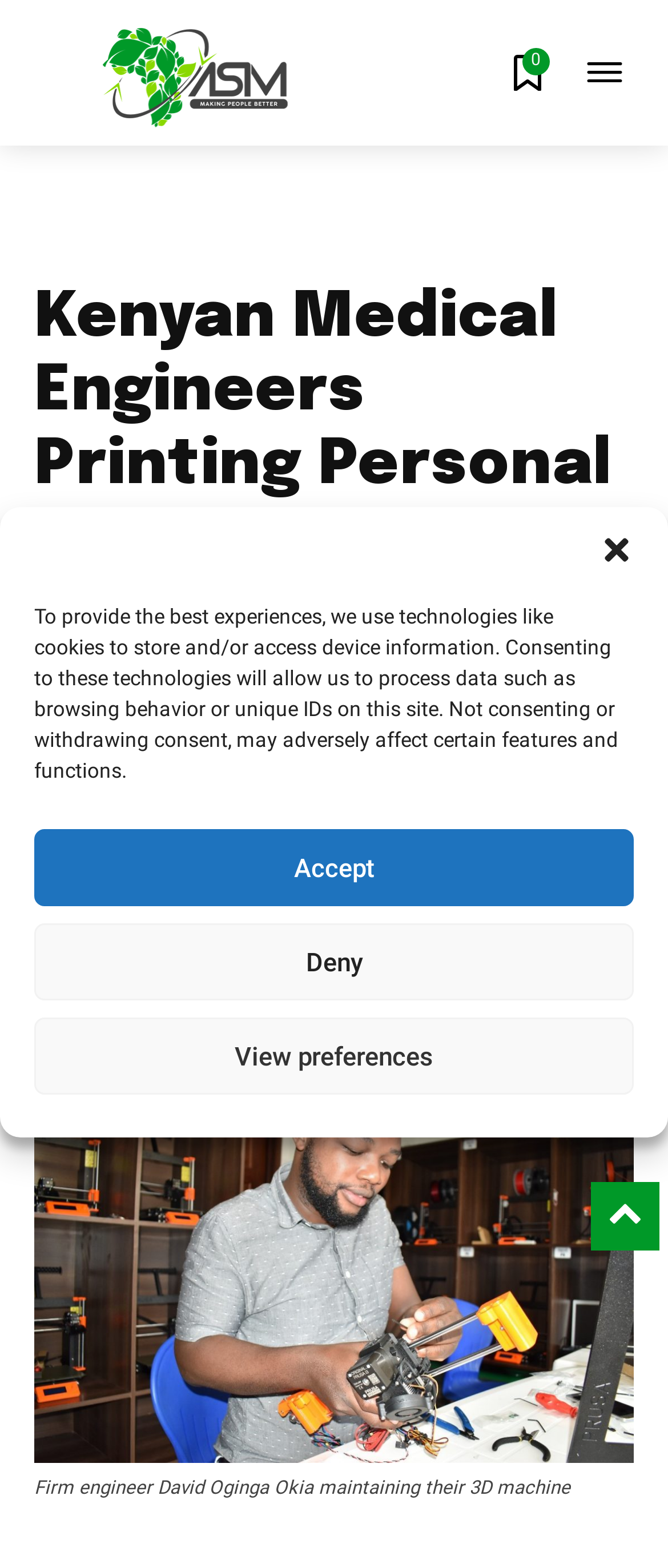What is the company's social responsibility initiative?
Based on the image, give a one-word or short phrase answer.

Printing Personal Protective Equipment